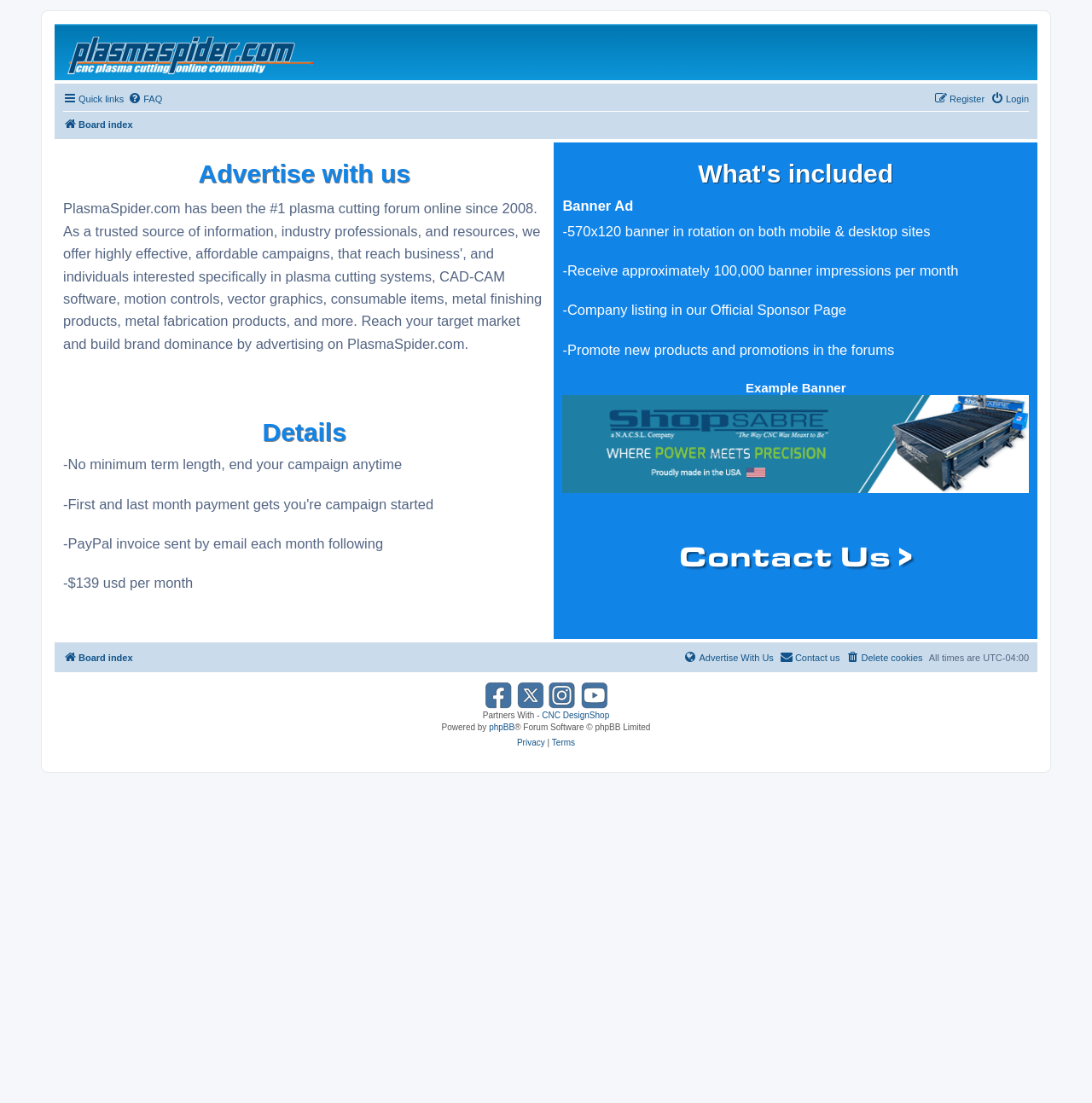How many banner impressions are received per month?
Offer a detailed and full explanation in response to the question.

According to the webpage, advertisers receive 'approximately 100,000 banner impressions per month' as part of their advertising package.